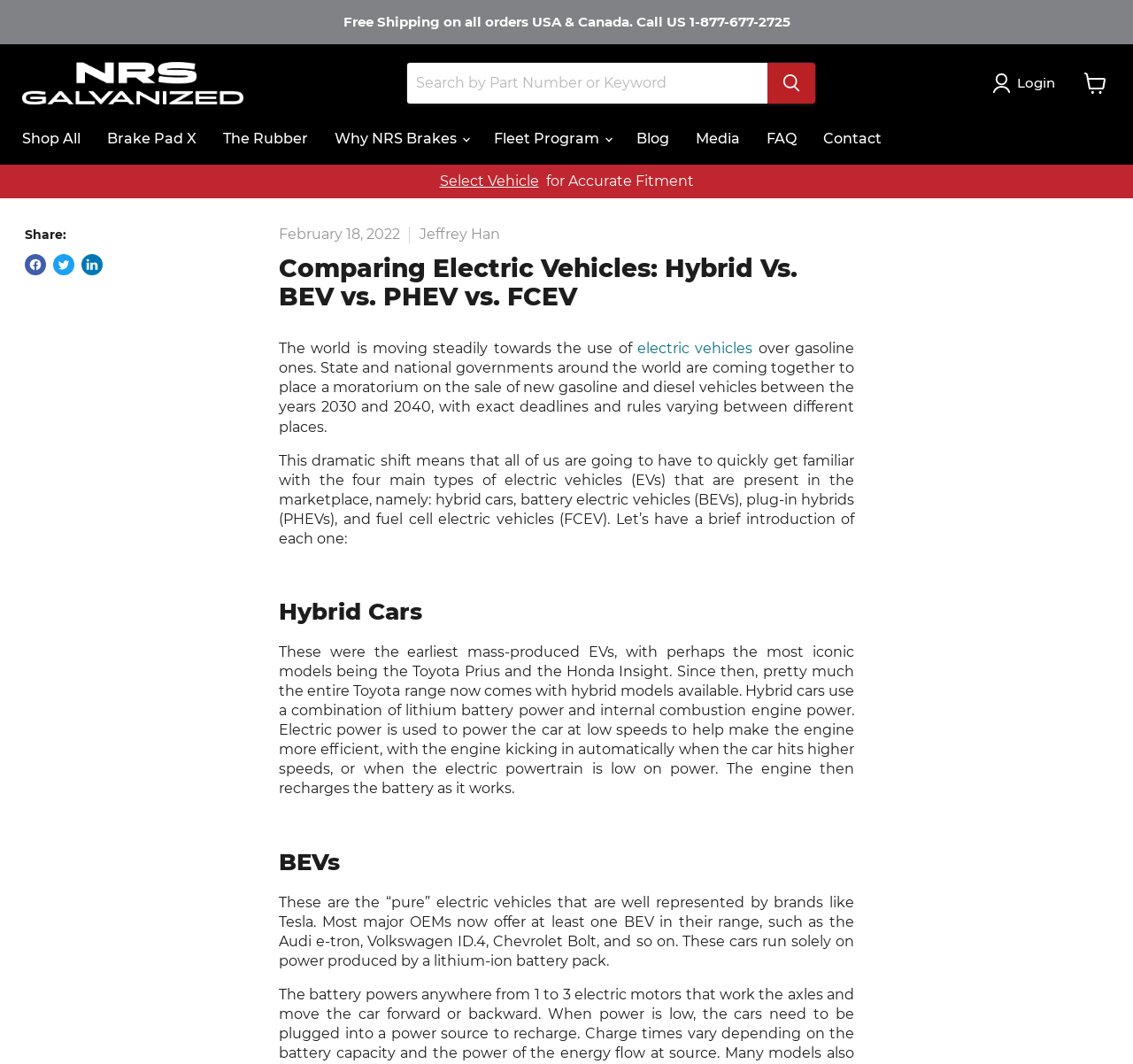Can you determine the main header of this webpage?

Comparing Electric Vehicles: Hybrid Vs. BEV vs. PHEV vs. FCEV